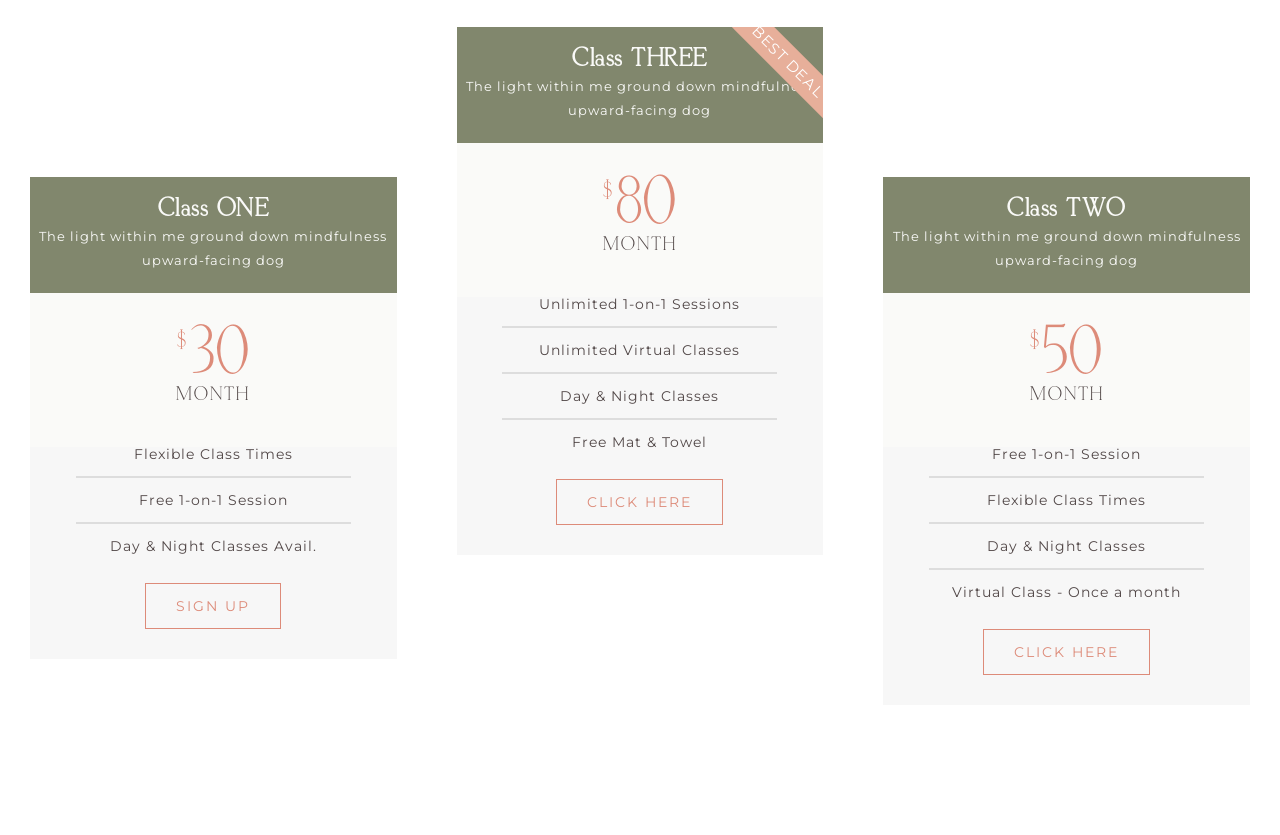What is the benefit of Class THREE?
Using the information from the image, give a concise answer in one word or a short phrase.

Unlimited 1-on-1 Sessions